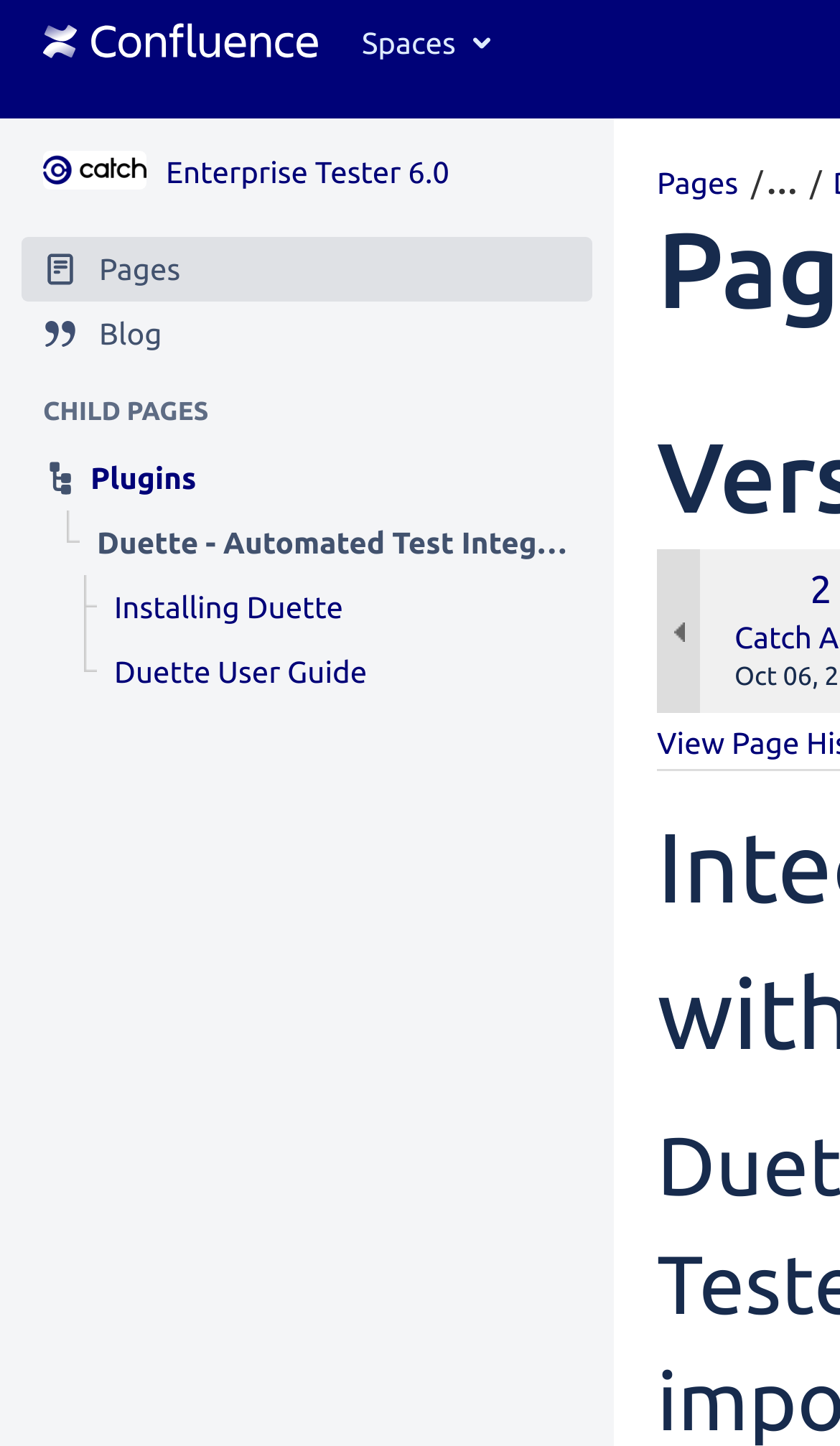What is the name of the automated test integration tool?
Give a detailed response to the question by analyzing the screenshot.

Based on the webpage content, specifically the StaticText element 'Duette - Automated Test Integration', it can be inferred that Duette is the name of the automated test integration tool.